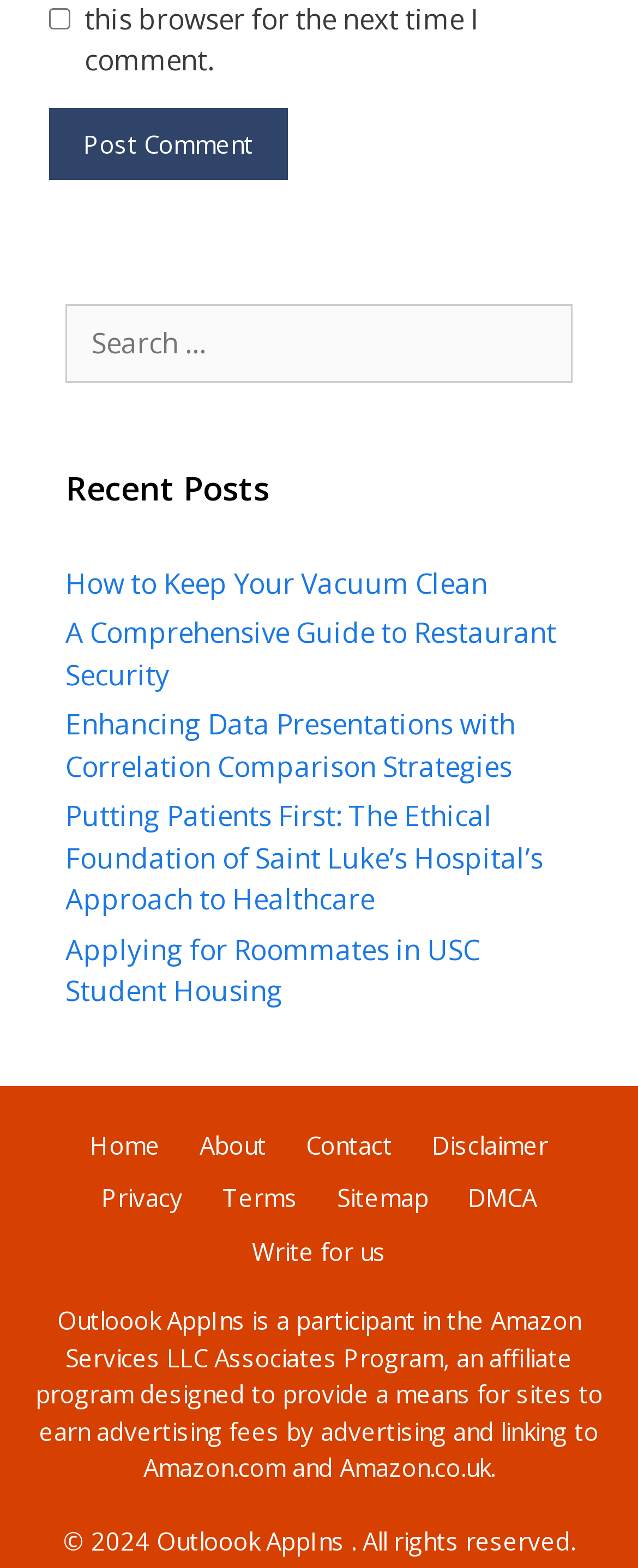Highlight the bounding box coordinates of the region I should click on to meet the following instruction: "Post a comment".

[0.077, 0.069, 0.451, 0.115]